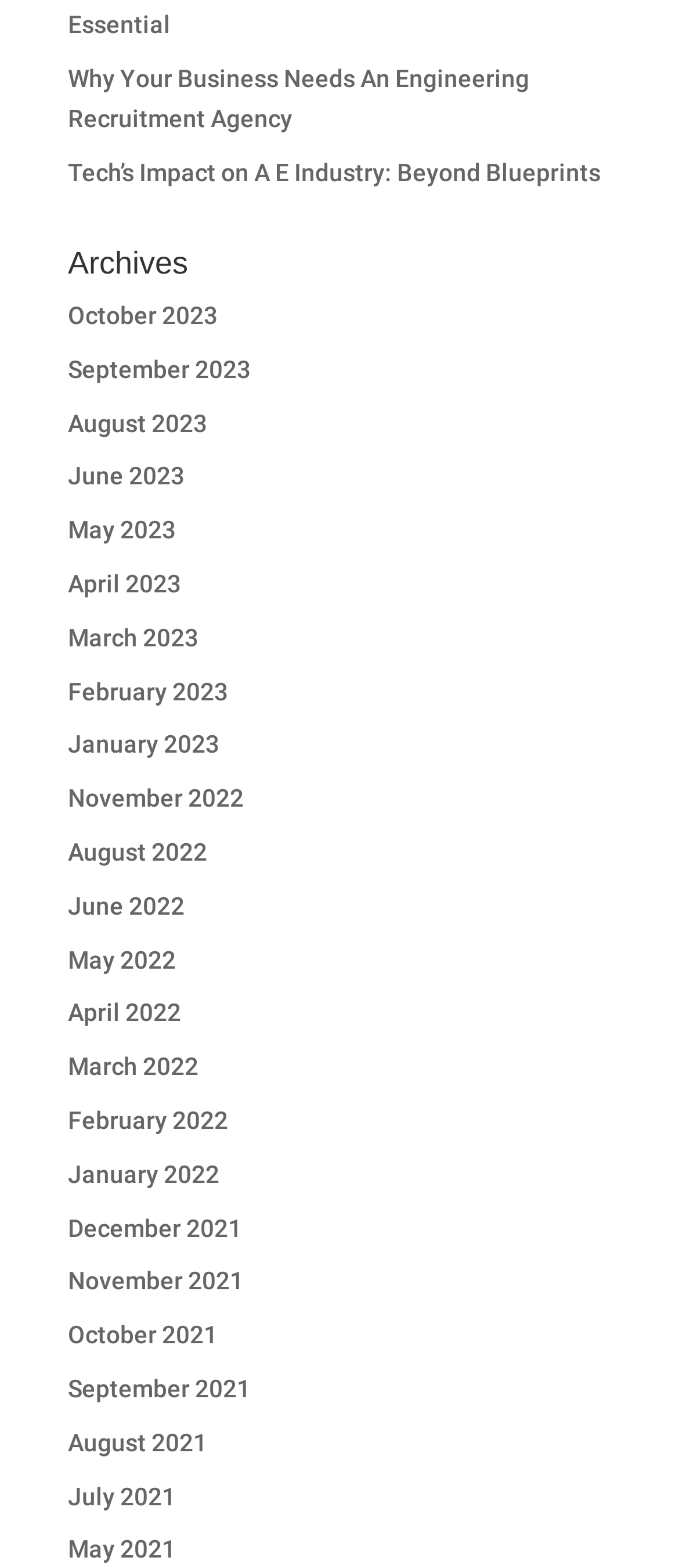Please specify the bounding box coordinates of the clickable section necessary to execute the following command: "read article about tech's impact on a e industry".

[0.1, 0.101, 0.885, 0.119]